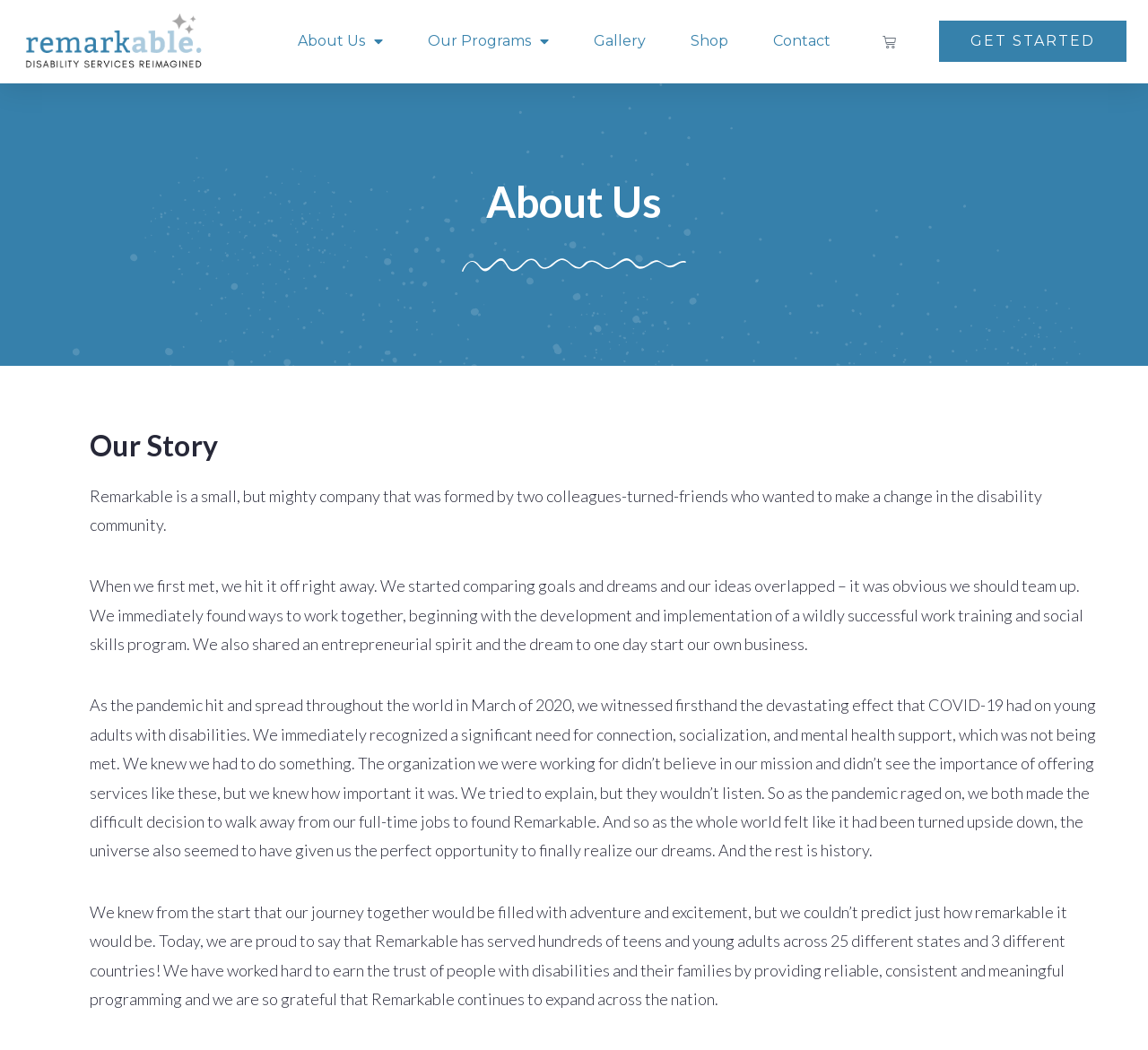Can you find the bounding box coordinates for the UI element given this description: "Get Started"? Provide the coordinates as four float numbers between 0 and 1: [left, top, right, bottom].

[0.818, 0.02, 0.981, 0.059]